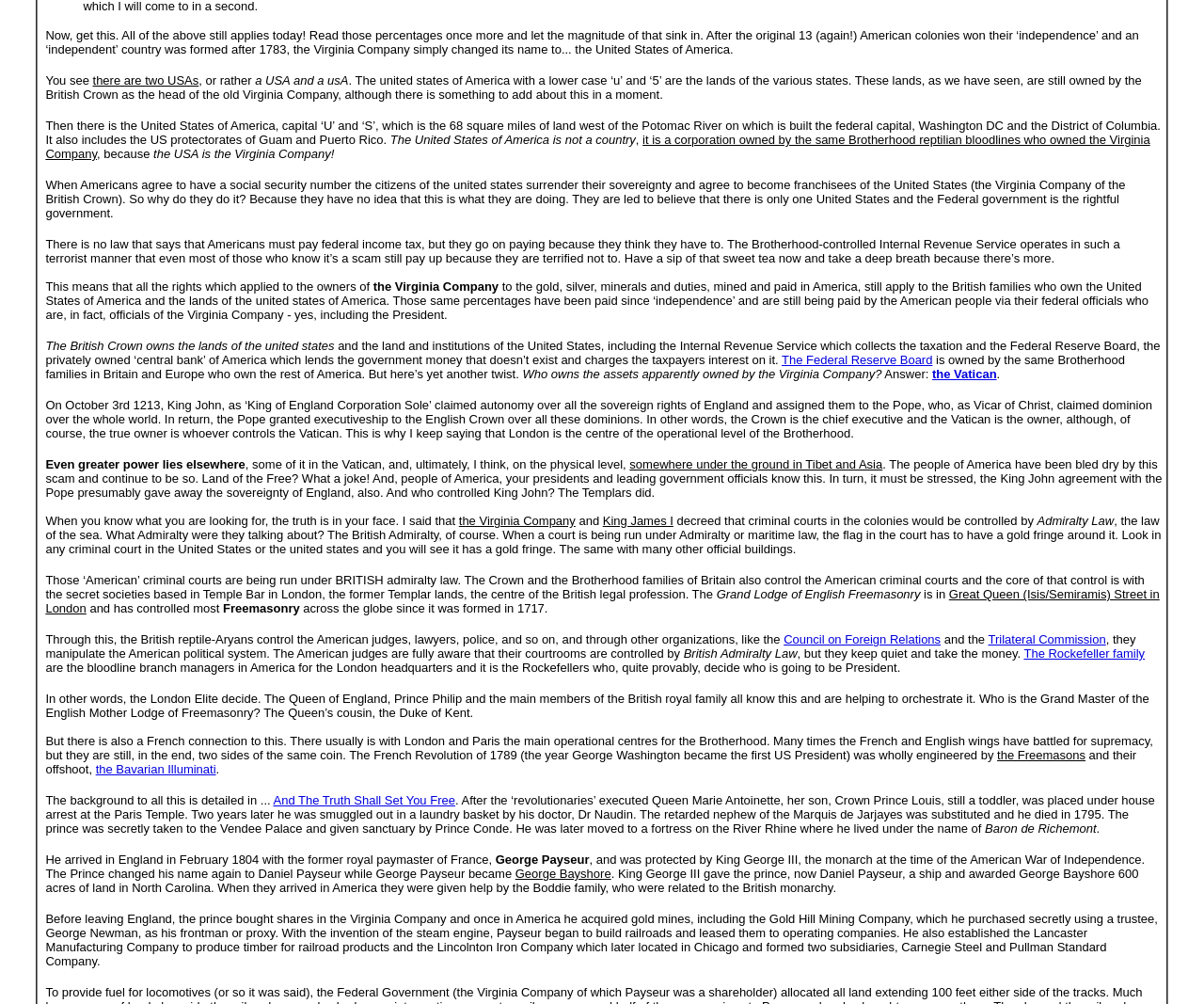Respond to the following question with a brief word or phrase:
What is the name of the street mentioned in the text as the location of the Grand Lodge of English Freemasonry?

Great Queen Street